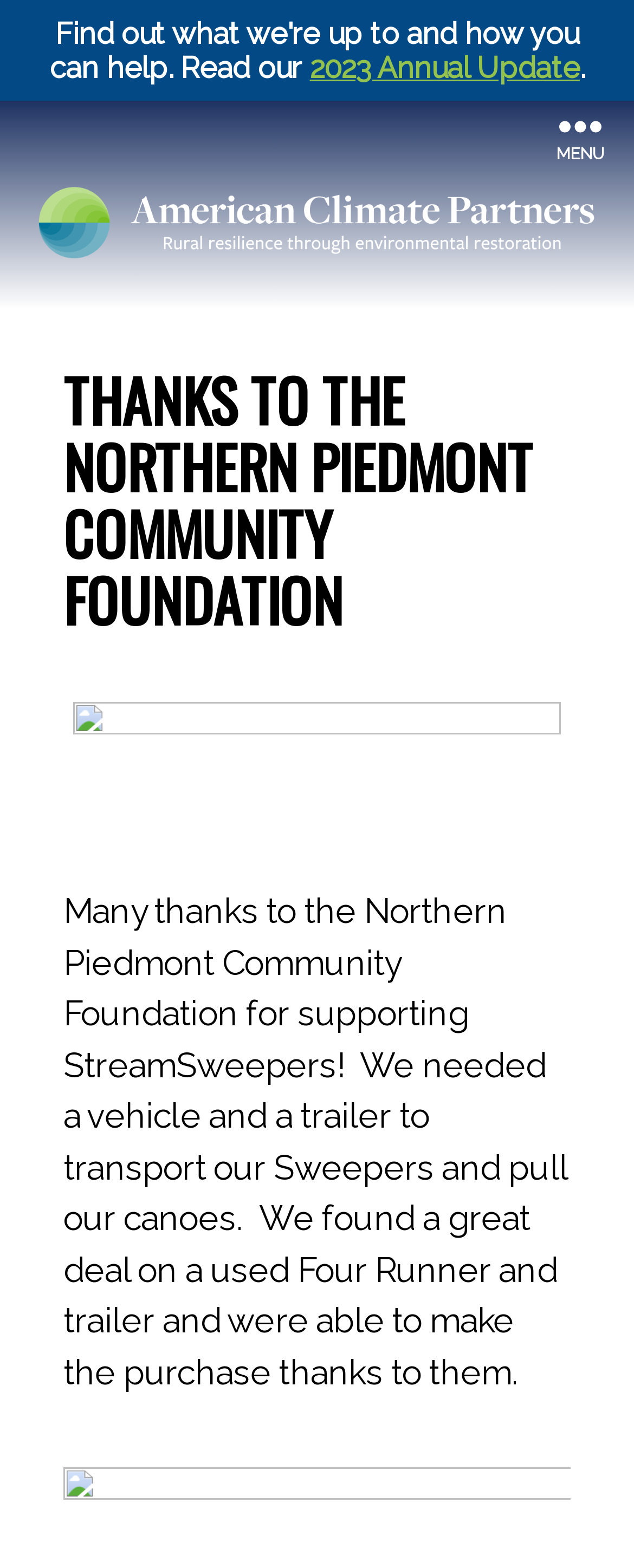What is the organization being thanked?
Relying on the image, give a concise answer in one word or a brief phrase.

Northern Piedmont Community Foundation